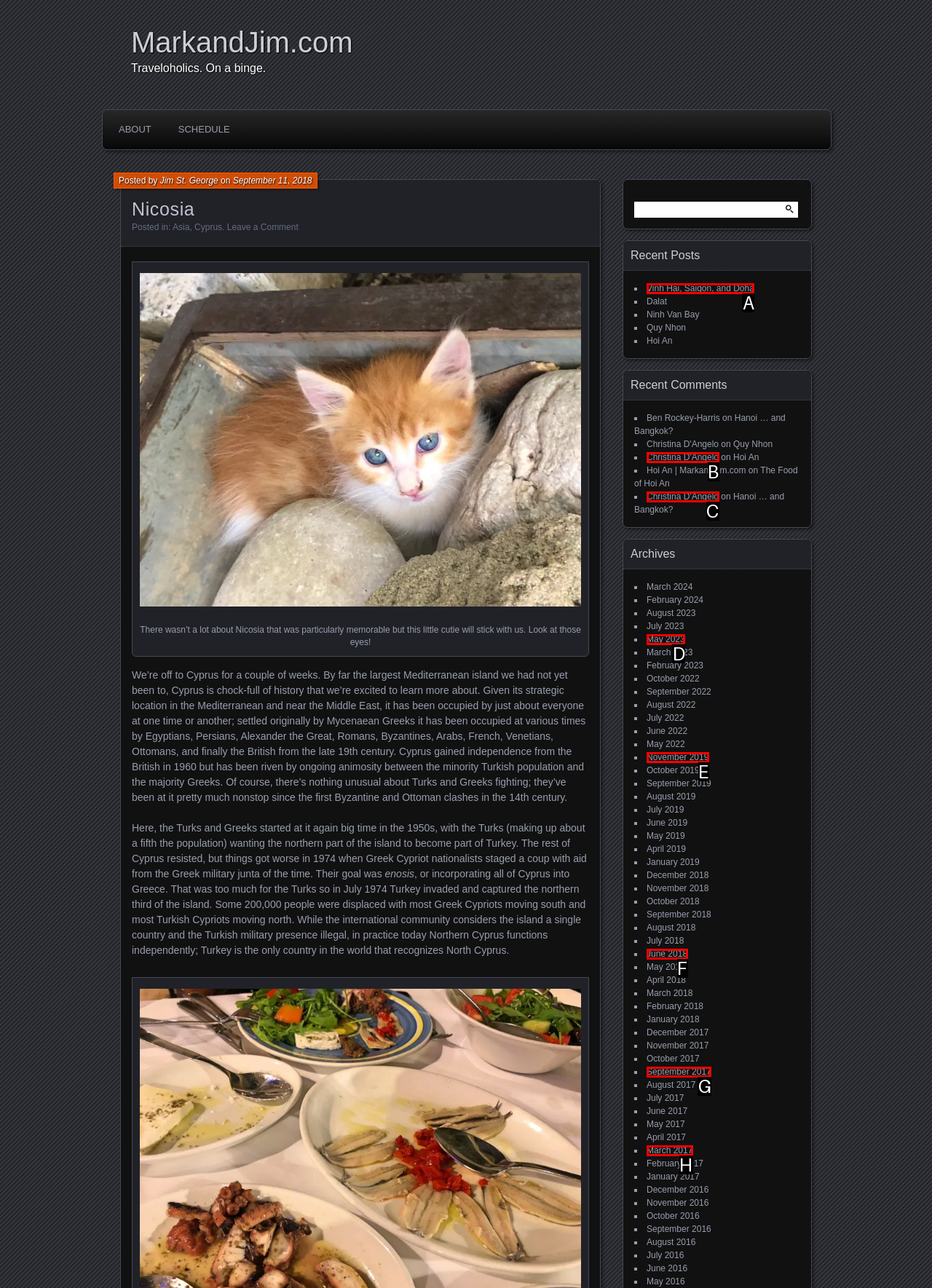Determine which UI element you should click to perform the task: Read the recent post 'Vinh Hai, Saigon, and Doha'
Provide the letter of the correct option from the given choices directly.

A